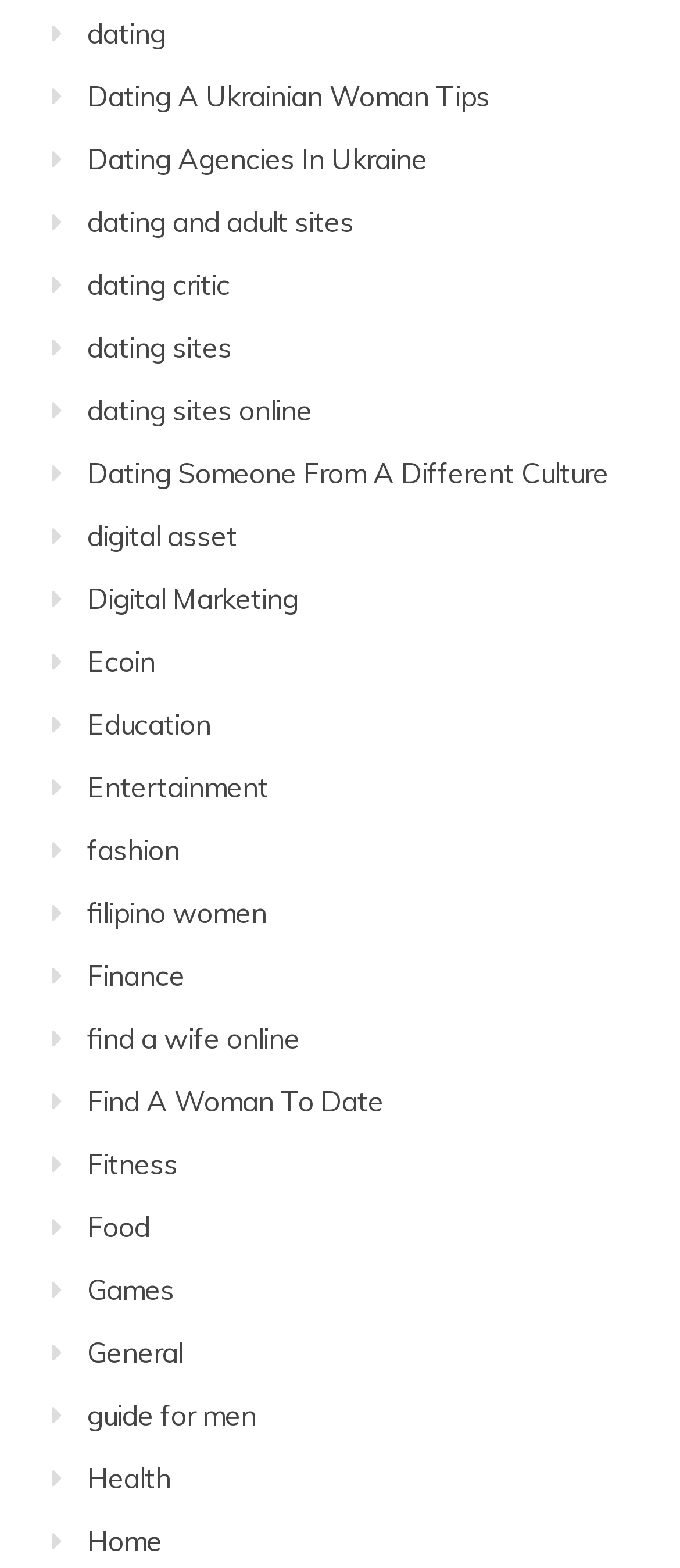Using the information in the image, give a detailed answer to the following question: What is the last link on the webpage?

The last link on the webpage is 'Home' which is located at the bottom of the webpage with a bounding box of [0.128, 0.972, 0.238, 0.994].